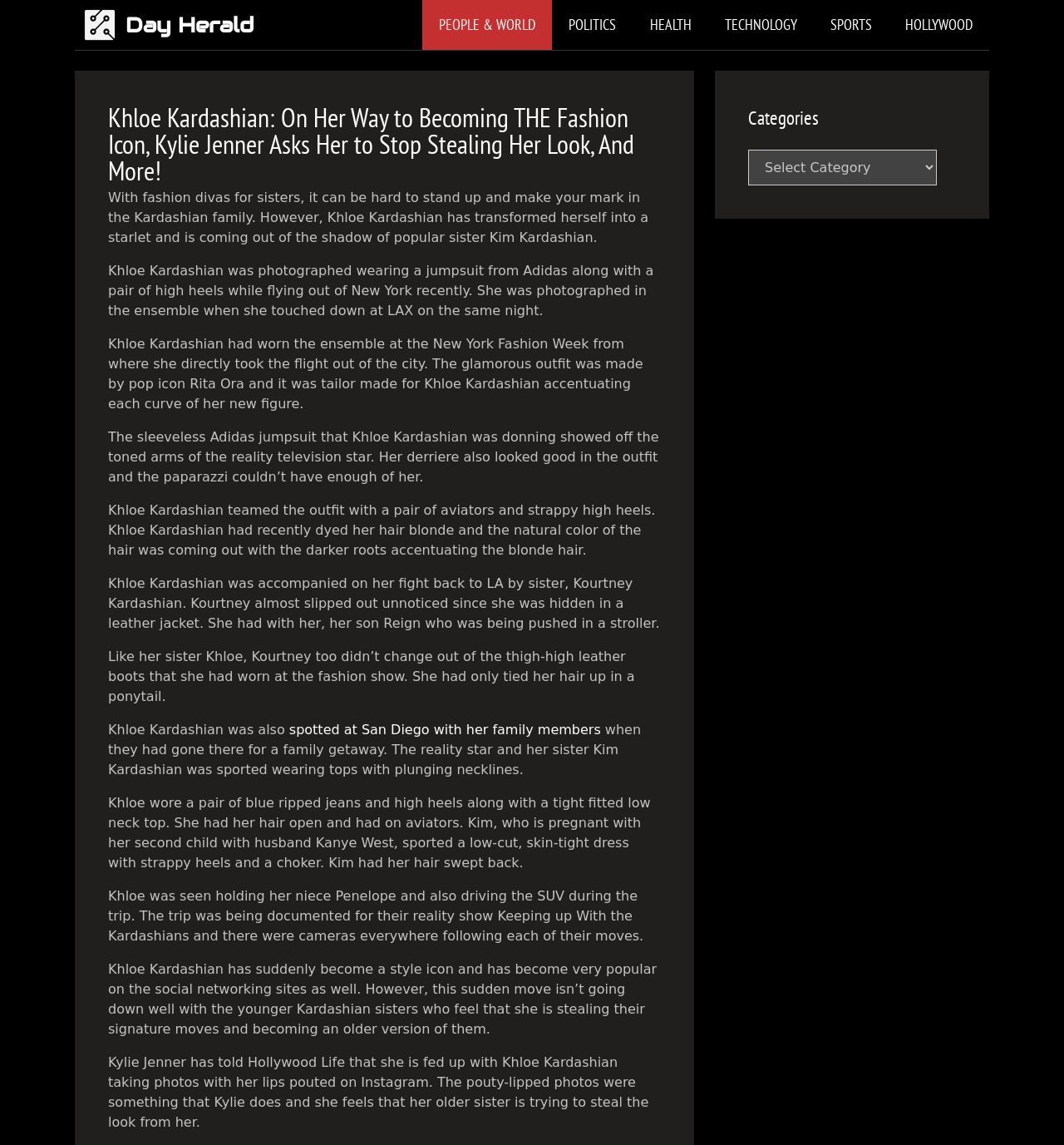Using the provided description Cetim Middle East and Africa, find the bounding box coordinates for the UI element. Provide the coordinates in (top-left x, top-left y, bottom-right x, bottom-right y) format, ensuring all values are between 0 and 1.

None